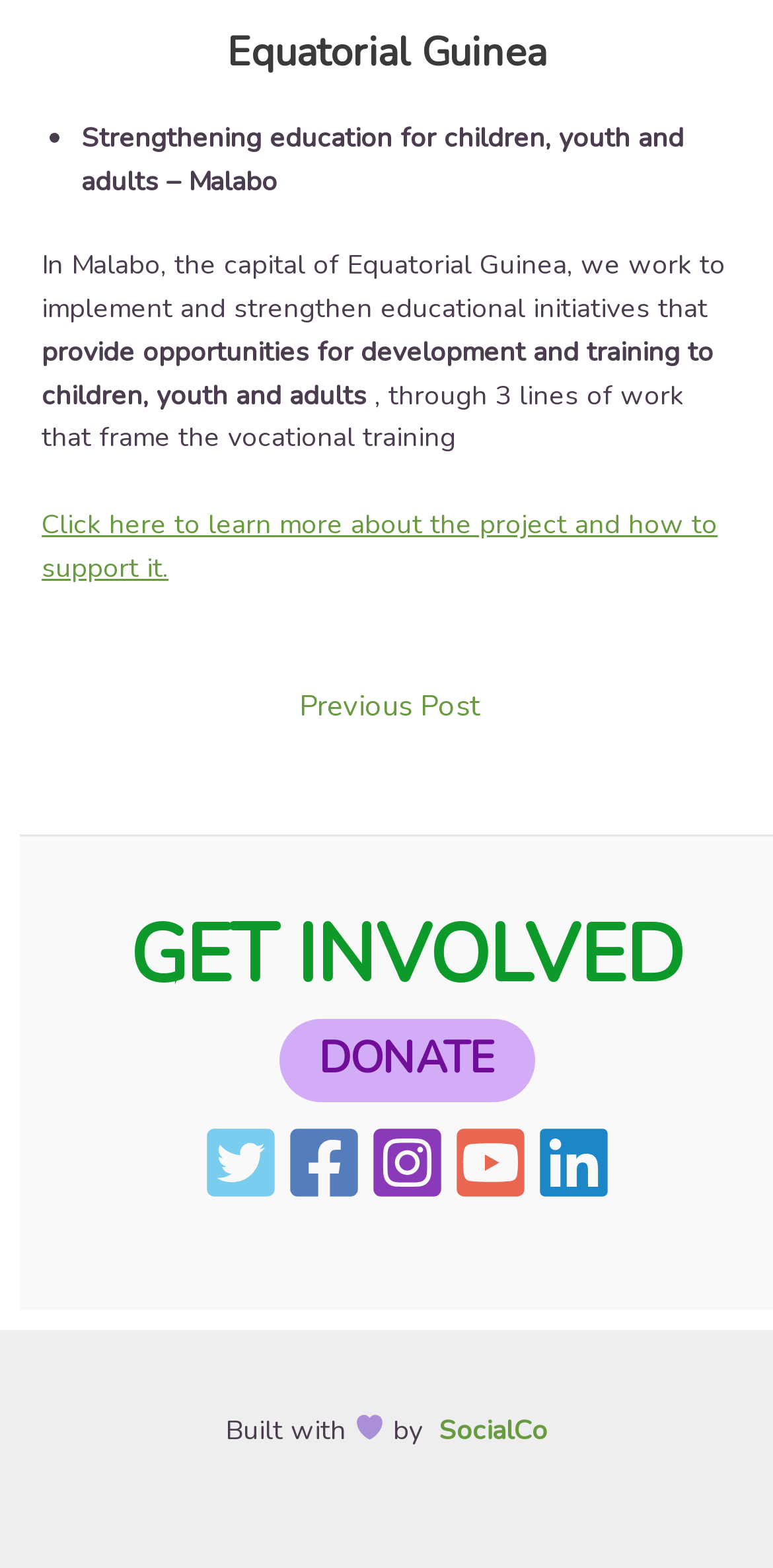Find the bounding box coordinates for the element that must be clicked to complete the instruction: "Donate". The coordinates should be four float numbers between 0 and 1, indicated as [left, top, right, bottom].

[0.36, 0.65, 0.691, 0.703]